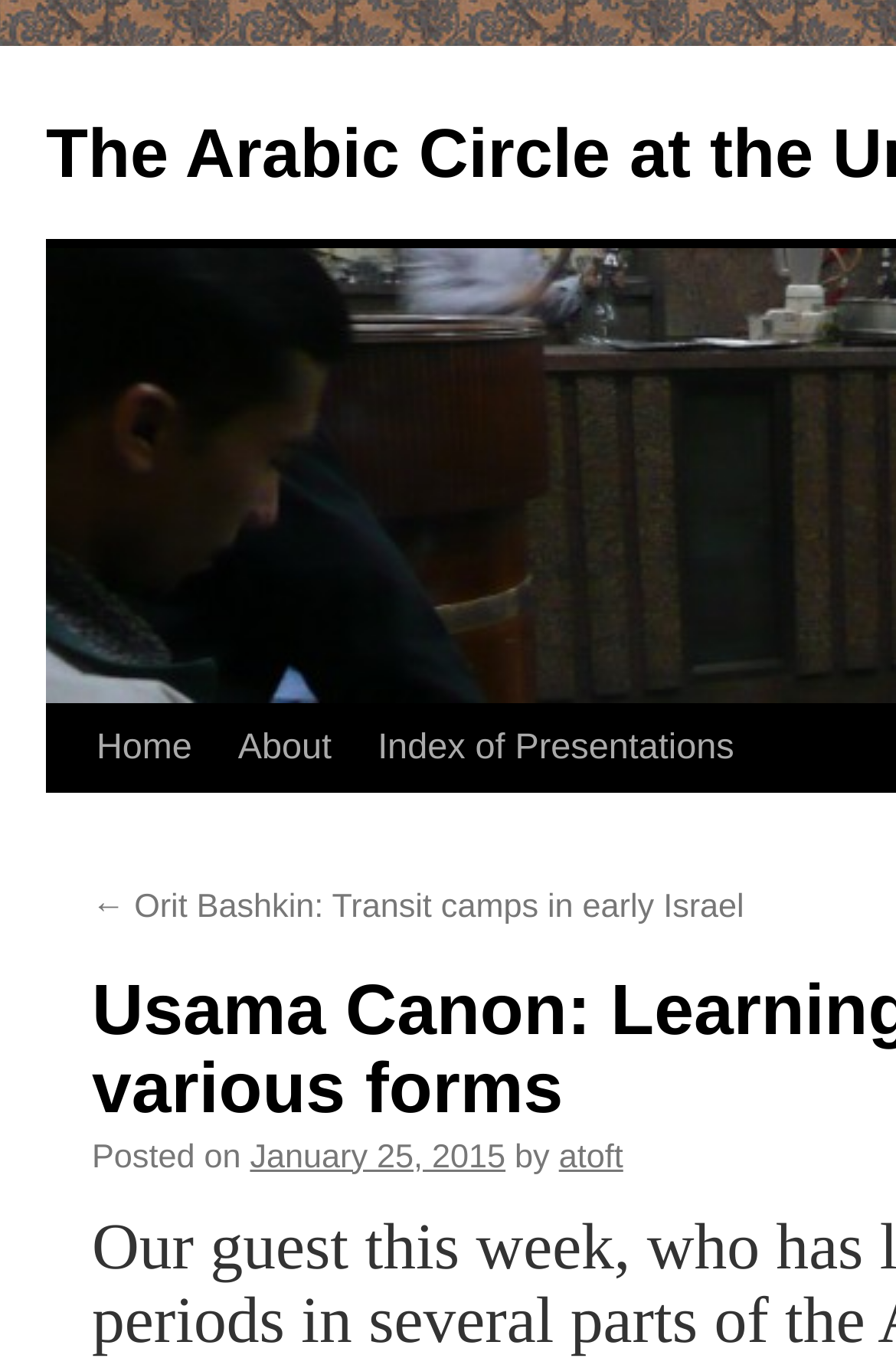Please specify the bounding box coordinates of the clickable region necessary for completing the following instruction: "visit previous presentation". The coordinates must consist of four float numbers between 0 and 1, i.e., [left, top, right, bottom].

[0.103, 0.65, 0.831, 0.677]